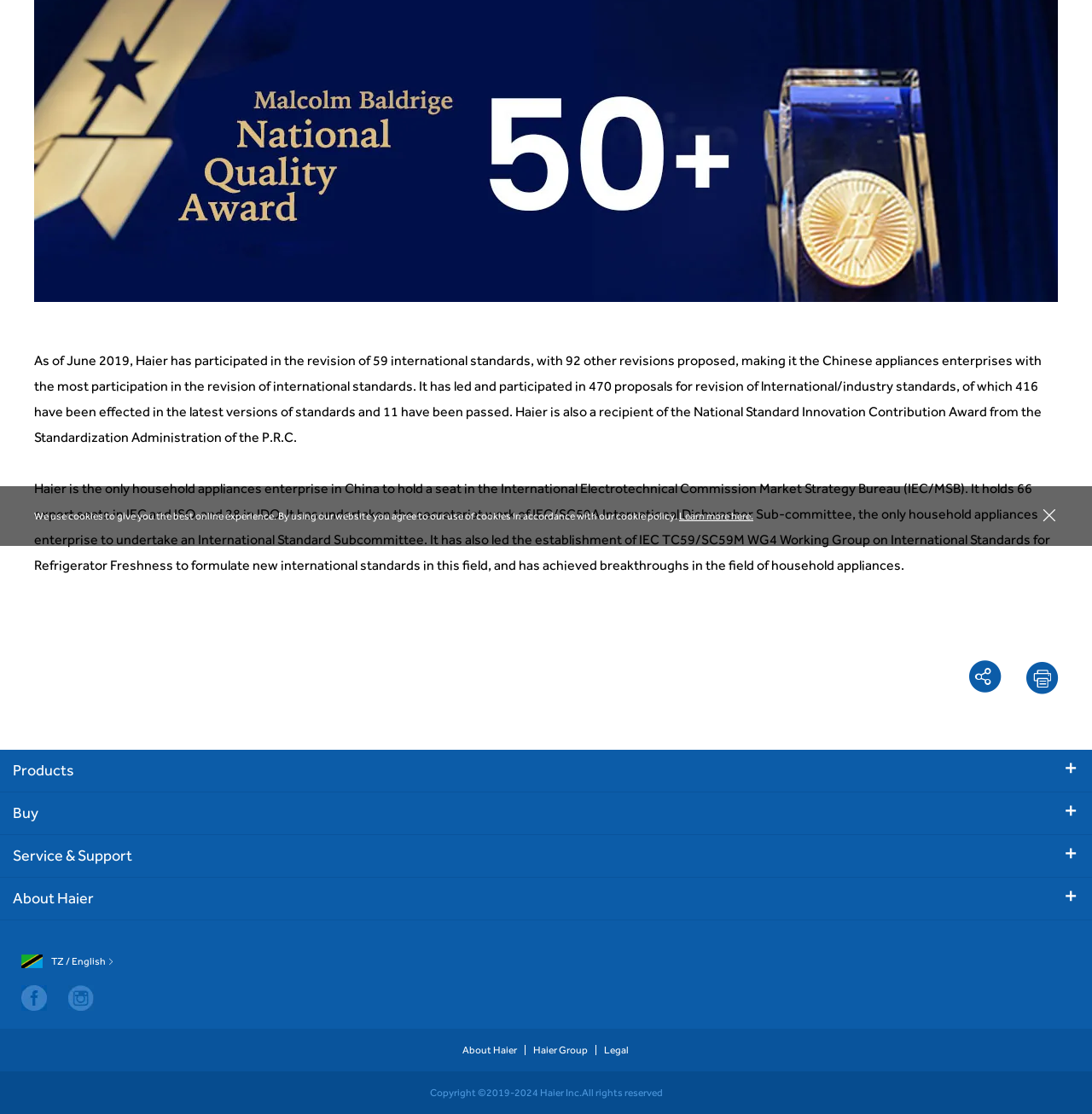Determine the bounding box of the UI element mentioned here: "ABOUT US". The coordinates must be in the format [left, top, right, bottom] with values ranging from 0 to 1.

None